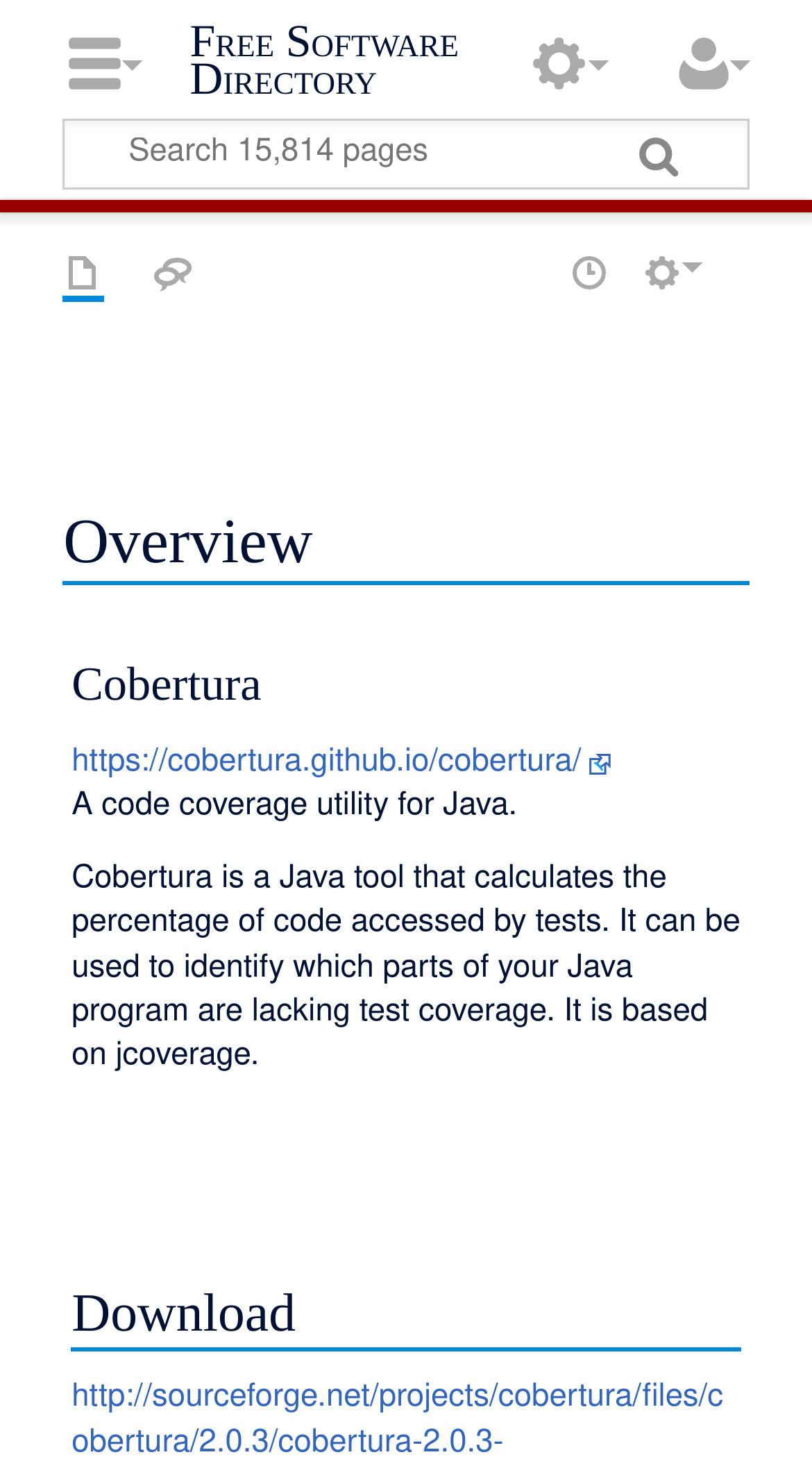Respond concisely with one word or phrase to the following query:
What is the function of the 'Go' button?

Submit search query